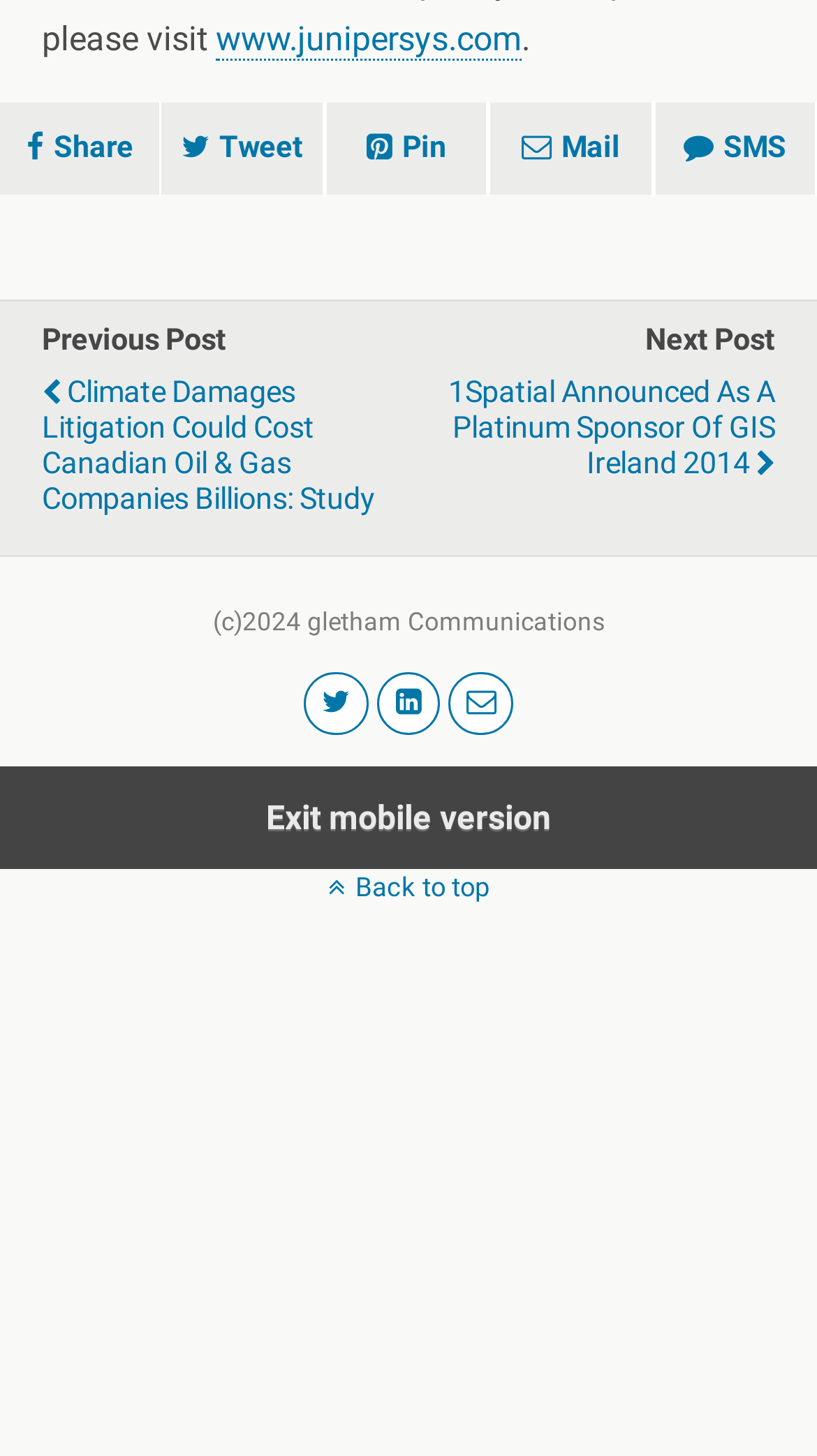Please provide the bounding box coordinates for the element that needs to be clicked to perform the instruction: "Exit mobile version". The coordinates must consist of four float numbers between 0 and 1, formatted as [left, top, right, bottom].

[0.0, 0.527, 1.0, 0.597]